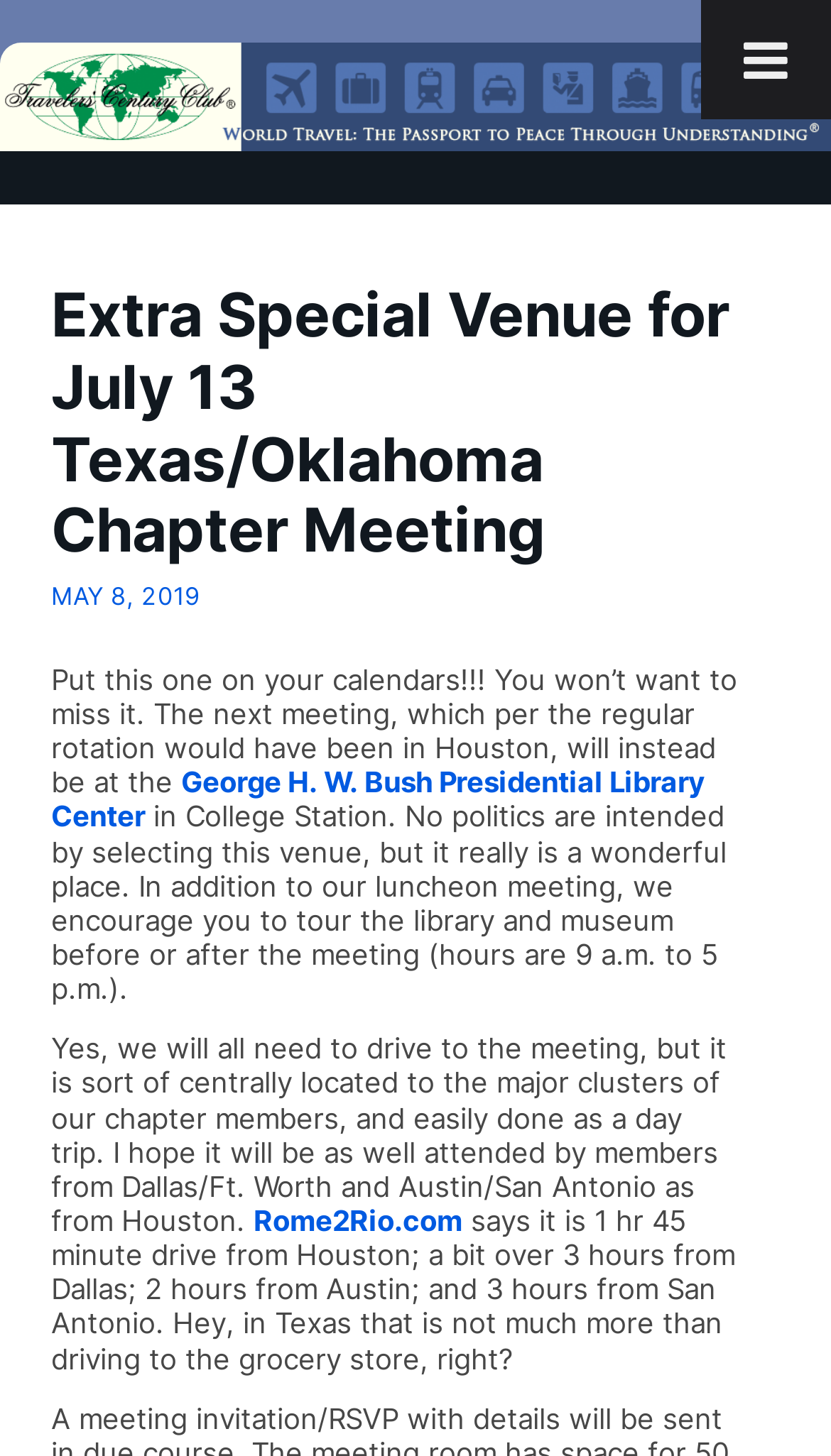For the following element description, predict the bounding box coordinates in the format (top-left x, top-left y, bottom-right x, bottom-right y). All values should be floating point numbers between 0 and 1. Description: May 8, 2019

[0.062, 0.4, 0.242, 0.42]